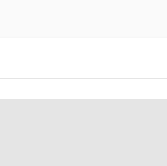Depict the image with a detailed narrative.

The image represents a link associated with an article titled "China Airlines to stop New York JFK Service." This article likely discusses significant changes regarding China Airlines and its operations at one of the major airports in the United States. Positioned within the section dedicated to related posts, the image helps draw attention to this topic, which may be crucial for travelers and industry watchers alike. The date associated with this news is listed as July 4, 2017, suggesting the relevancy of the content to those following aviation news or planning travel arrangements.